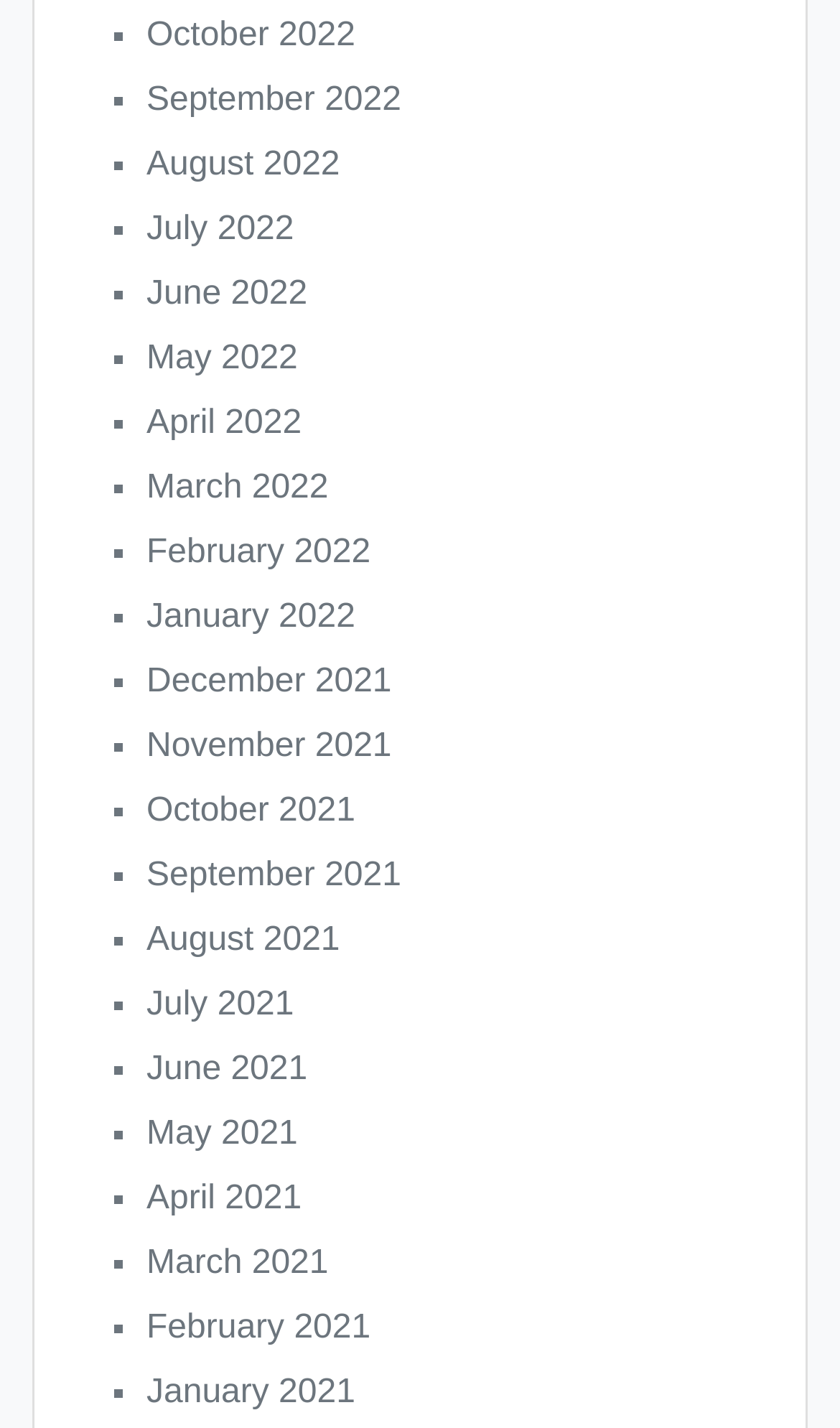Identify the bounding box for the UI element described as: "April 2022". The coordinates should be four float numbers between 0 and 1, i.e., [left, top, right, bottom].

[0.174, 0.284, 0.359, 0.31]